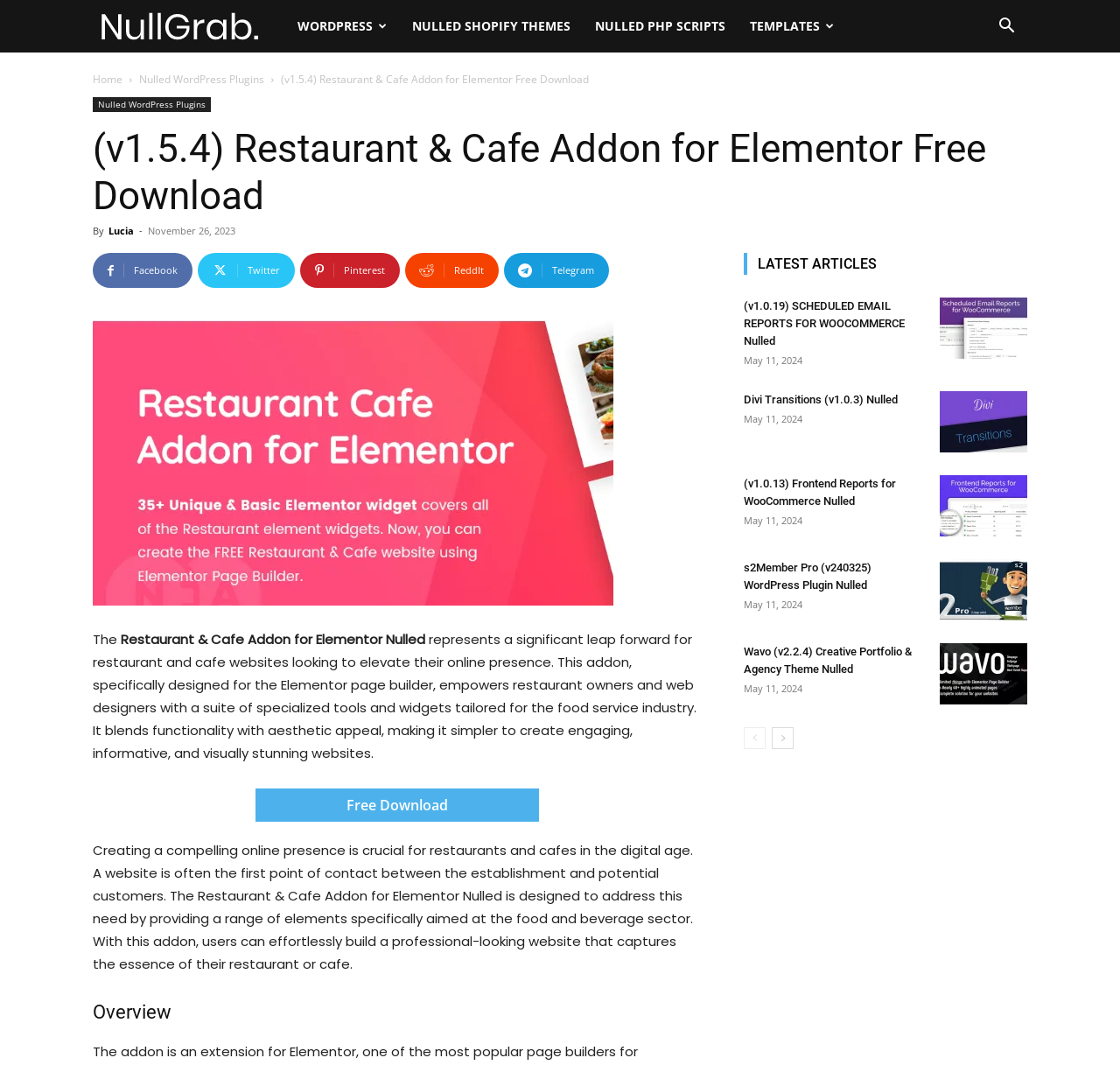Identify the bounding box coordinates of the clickable region required to complete the instruction: "Download the 'Restaurant & Cafe Addon for Elementor Nulled'". The coordinates should be given as four float numbers within the range of 0 and 1, i.e., [left, top, right, bottom].

[0.228, 0.74, 0.481, 0.771]